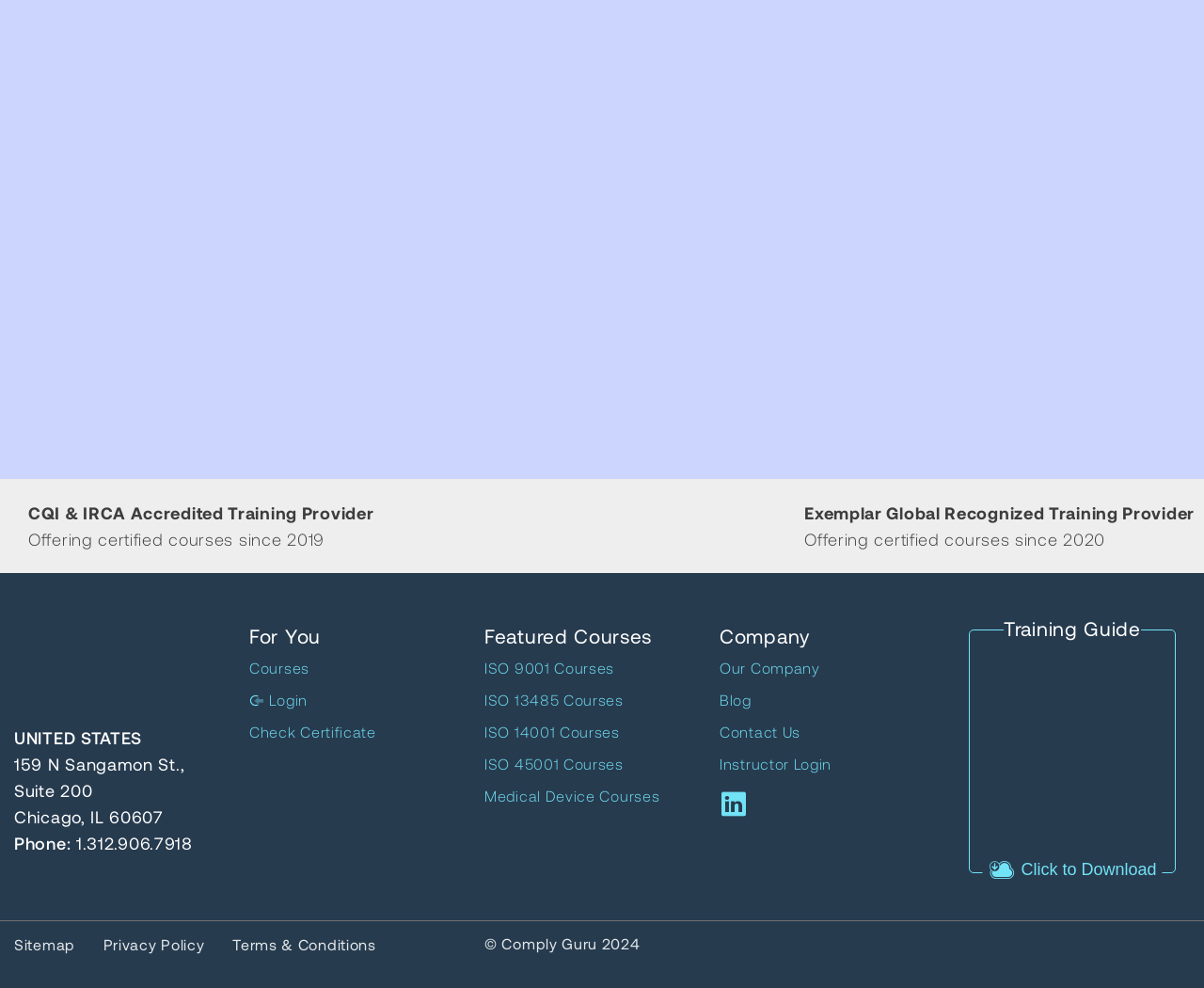Can you specify the bounding box coordinates for the region that should be clicked to fulfill this instruction: "Click Read More".

[0.031, 0.008, 0.145, 0.062]